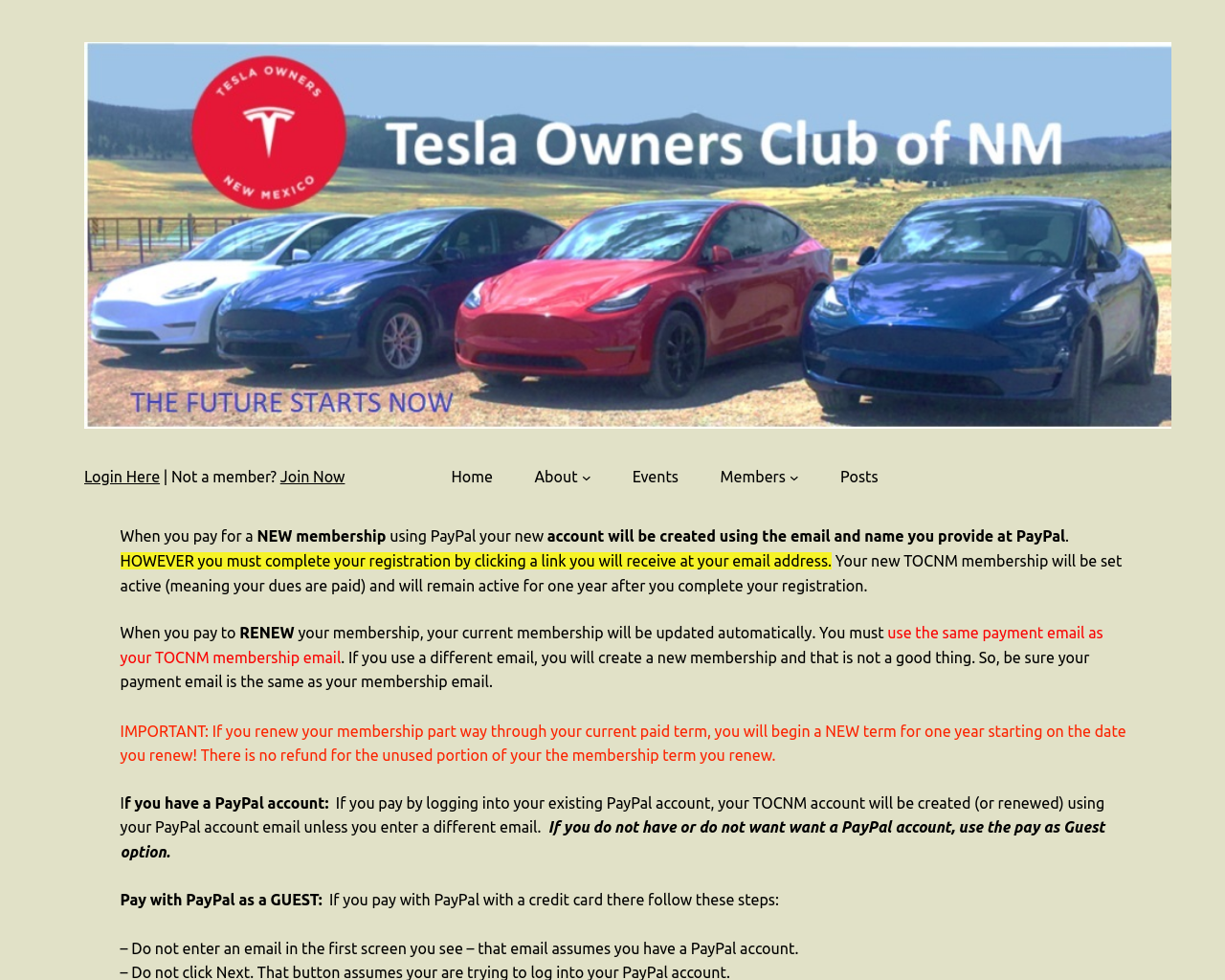Examine the image and give a thorough answer to the following question:
What should you do if you renew your membership part way through your current paid term?

As stated on the webpage, if you renew your membership part way through your current paid term, you will begin a new term for one year starting on the date you renew, and there is no refund for the unused portion of your current membership term.